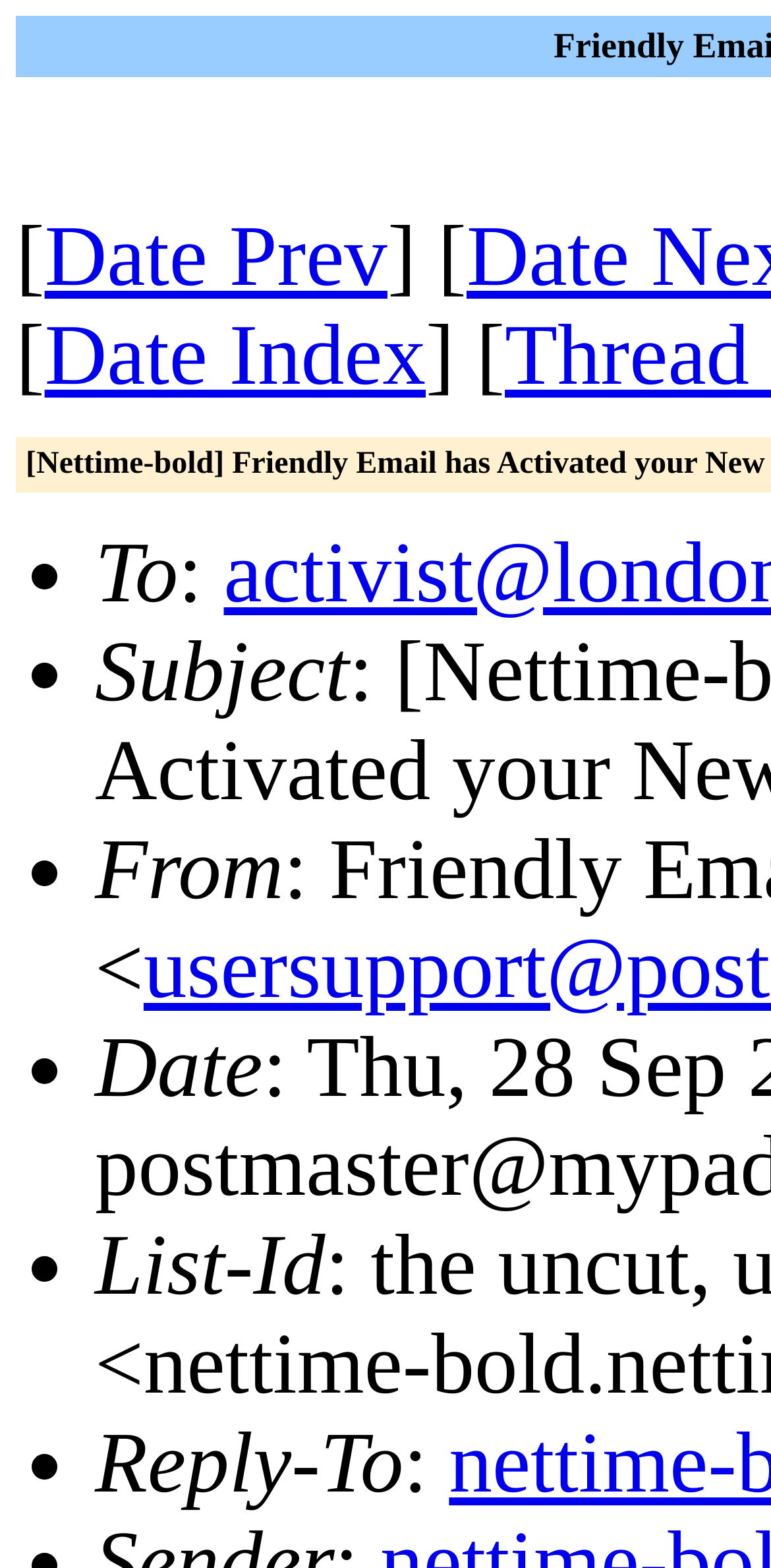Reply to the question below using a single word or brief phrase:
What is the last piece of information listed?

Reply-To